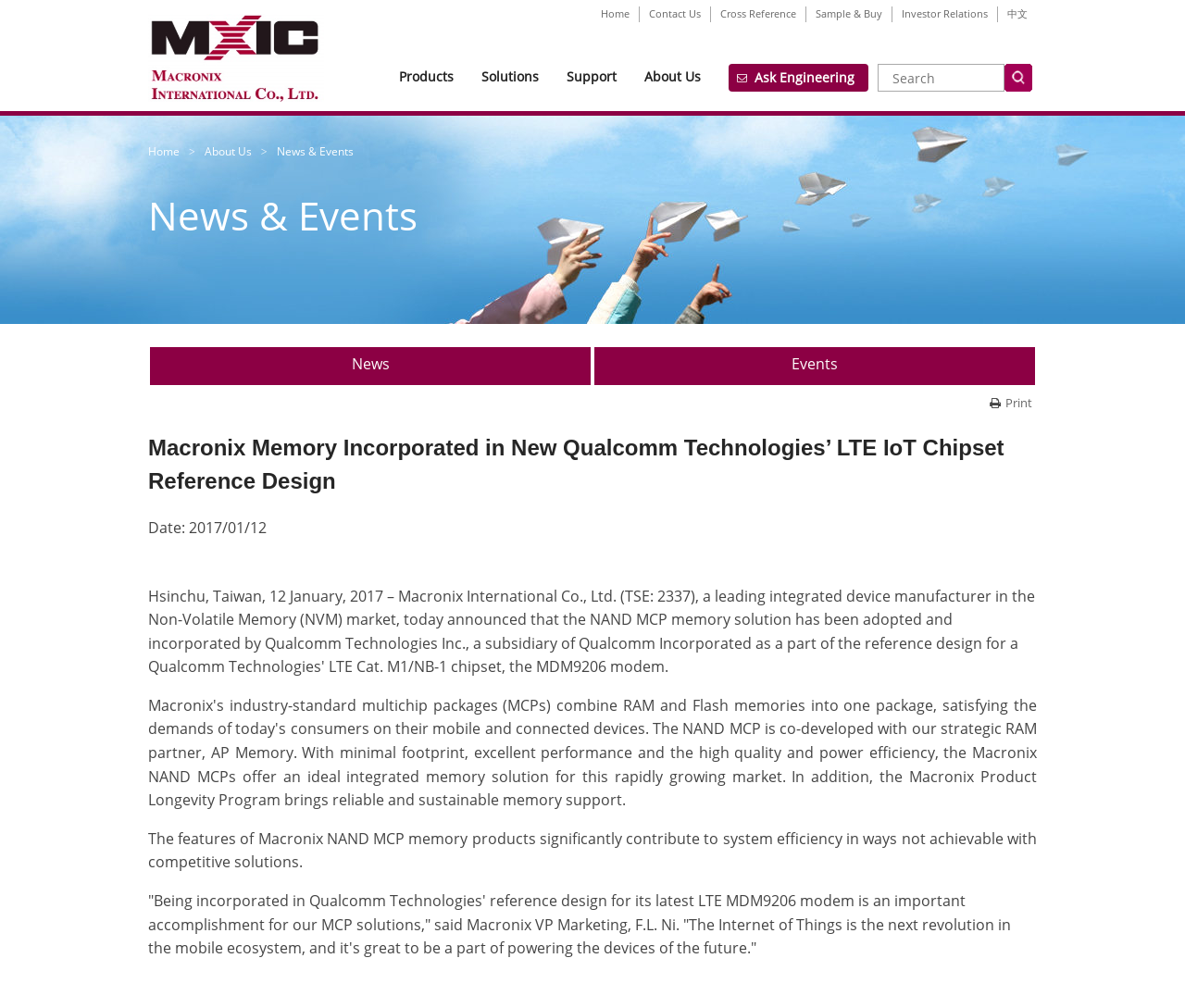Find and specify the bounding box coordinates that correspond to the clickable region for the instruction: "Search for something".

[0.741, 0.063, 0.848, 0.091]